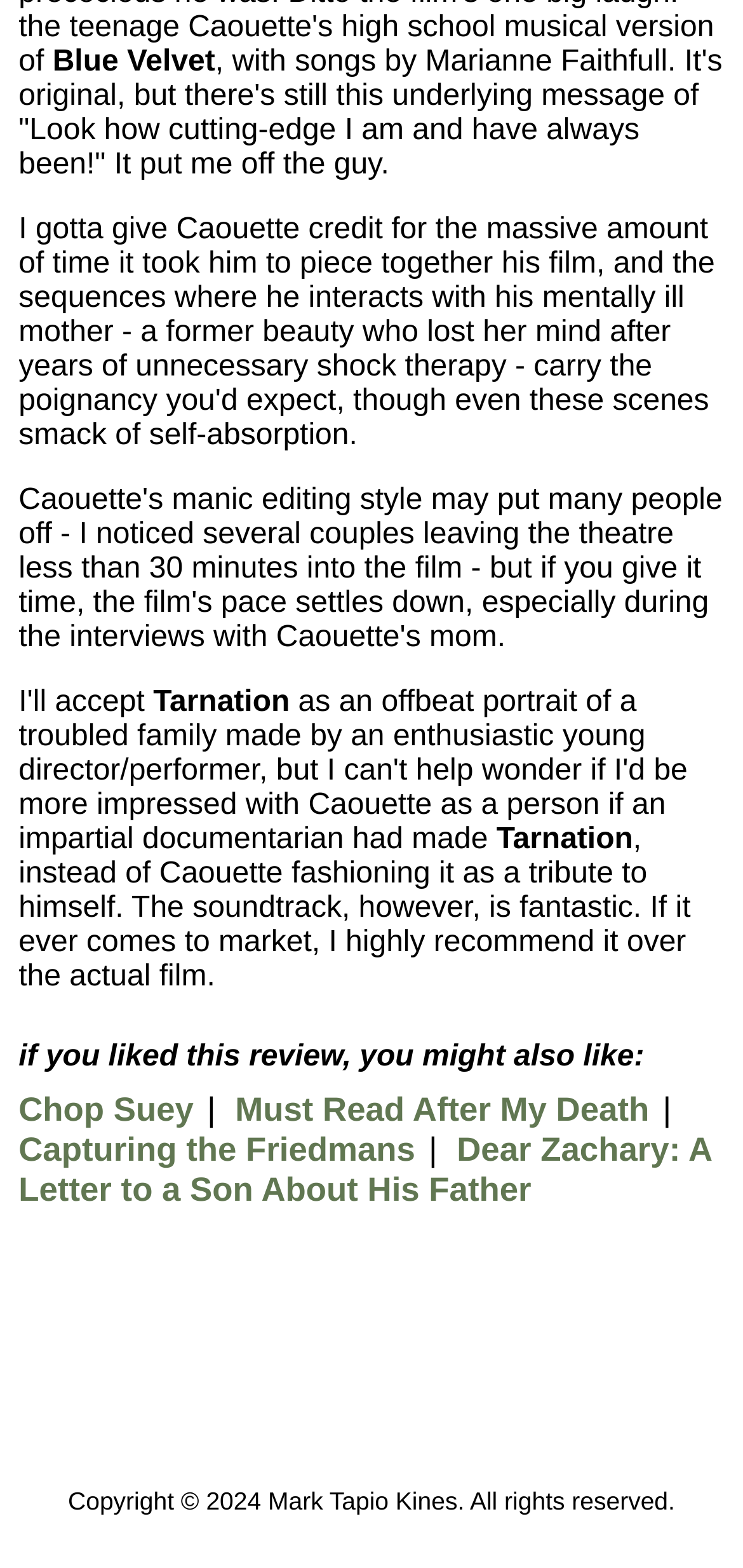Who is the author of the review?
Answer with a single word or phrase, using the screenshot for reference.

Mark Tapio Kines